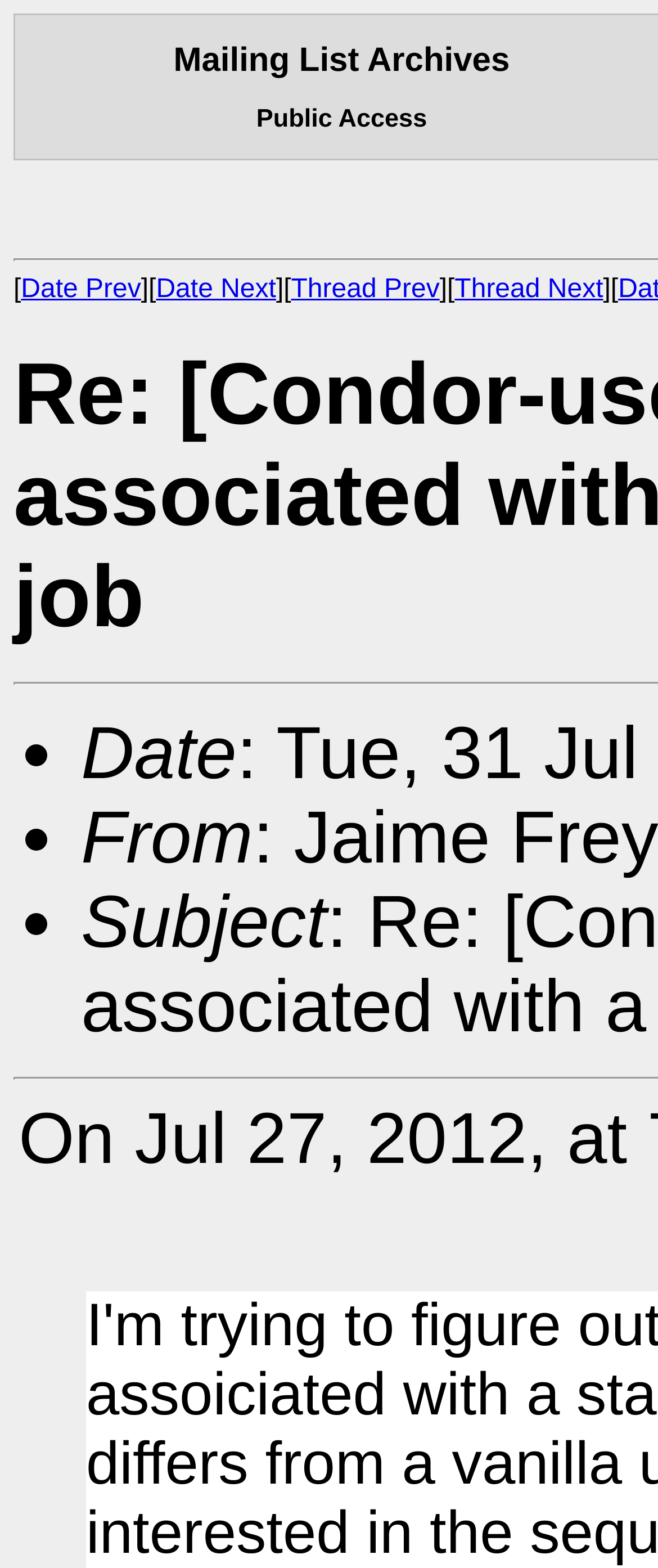Determine the title of the webpage and give its text content.

Mailing List Archives